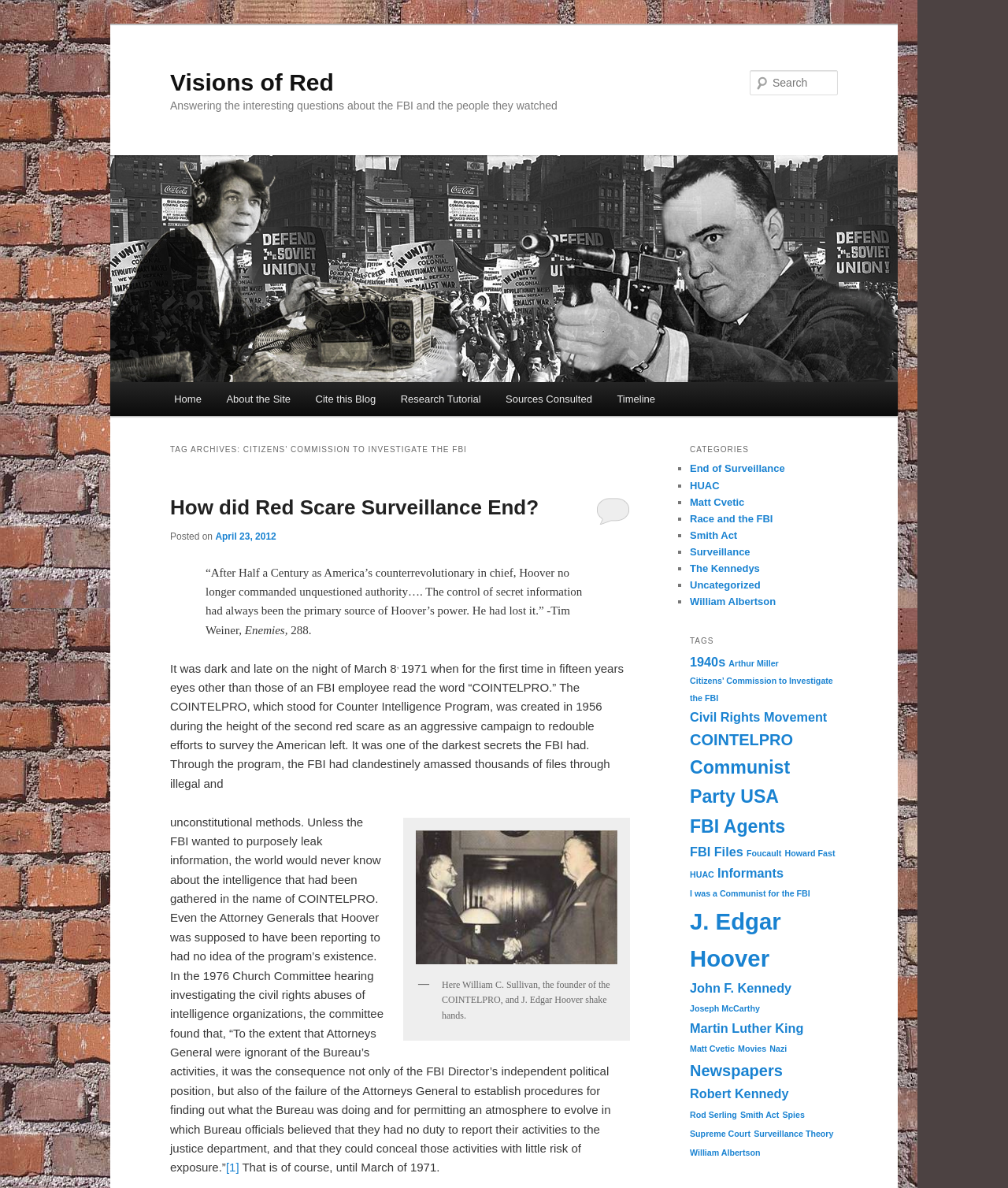Predict the bounding box of the UI element based on this description: "parent_node: Visions of Red".

[0.109, 0.13, 0.891, 0.321]